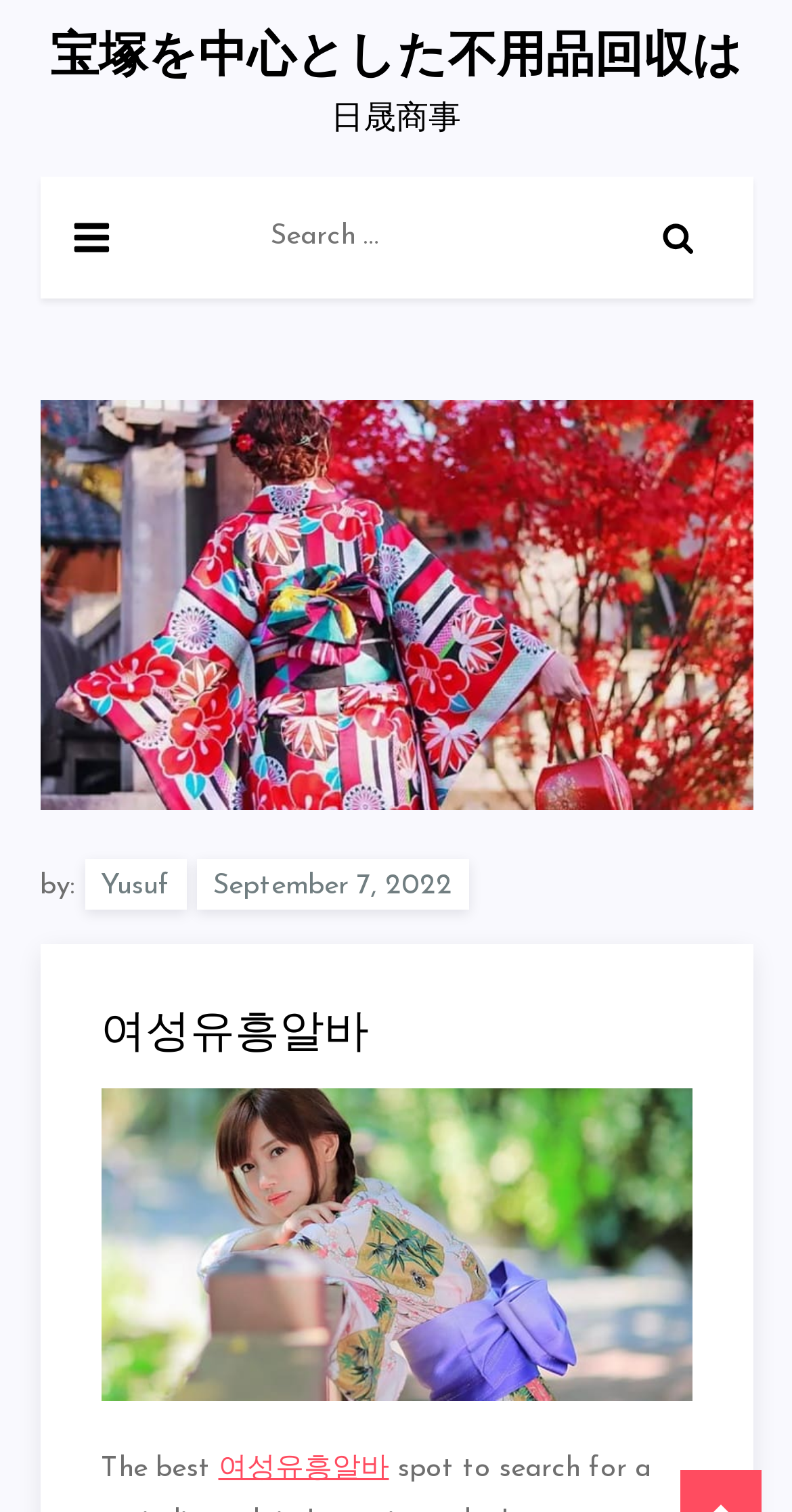Determine the bounding box coordinates of the clickable region to follow the instruction: "Visit the homepage of 日晟商事".

[0.418, 0.068, 0.582, 0.09]